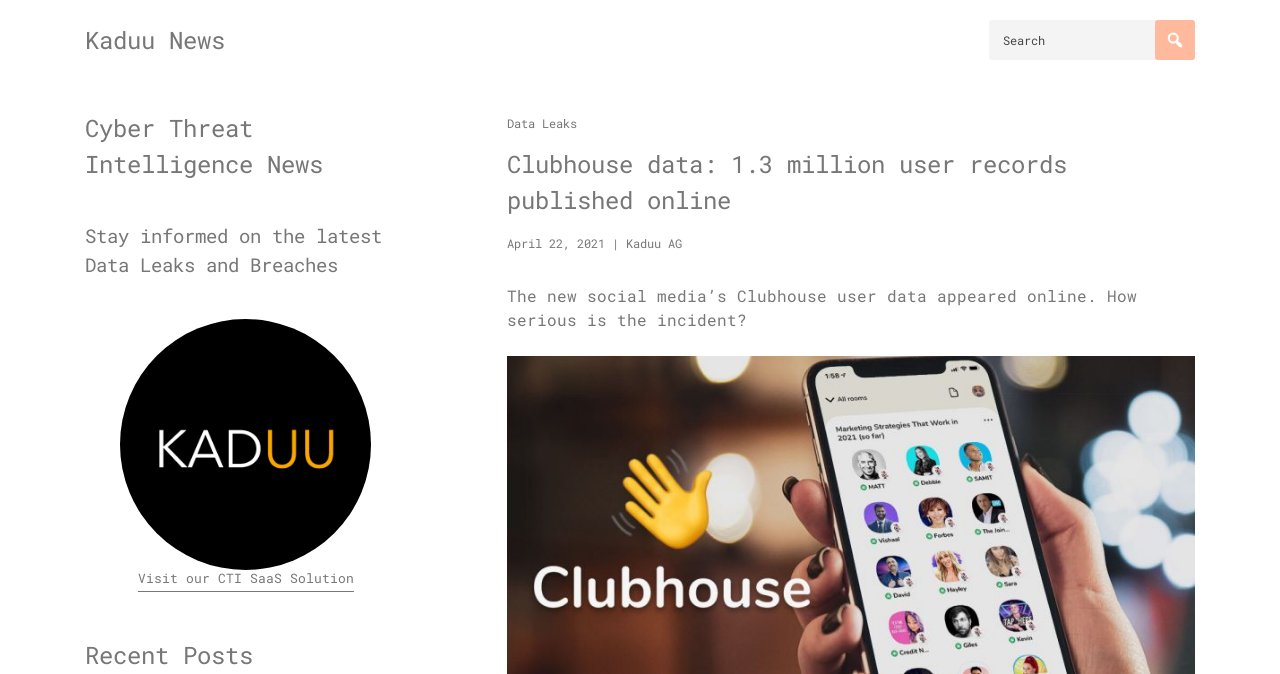What type of news is featured on this website?
Using the visual information, respond with a single word or phrase.

Cyber Threat Intelligence News